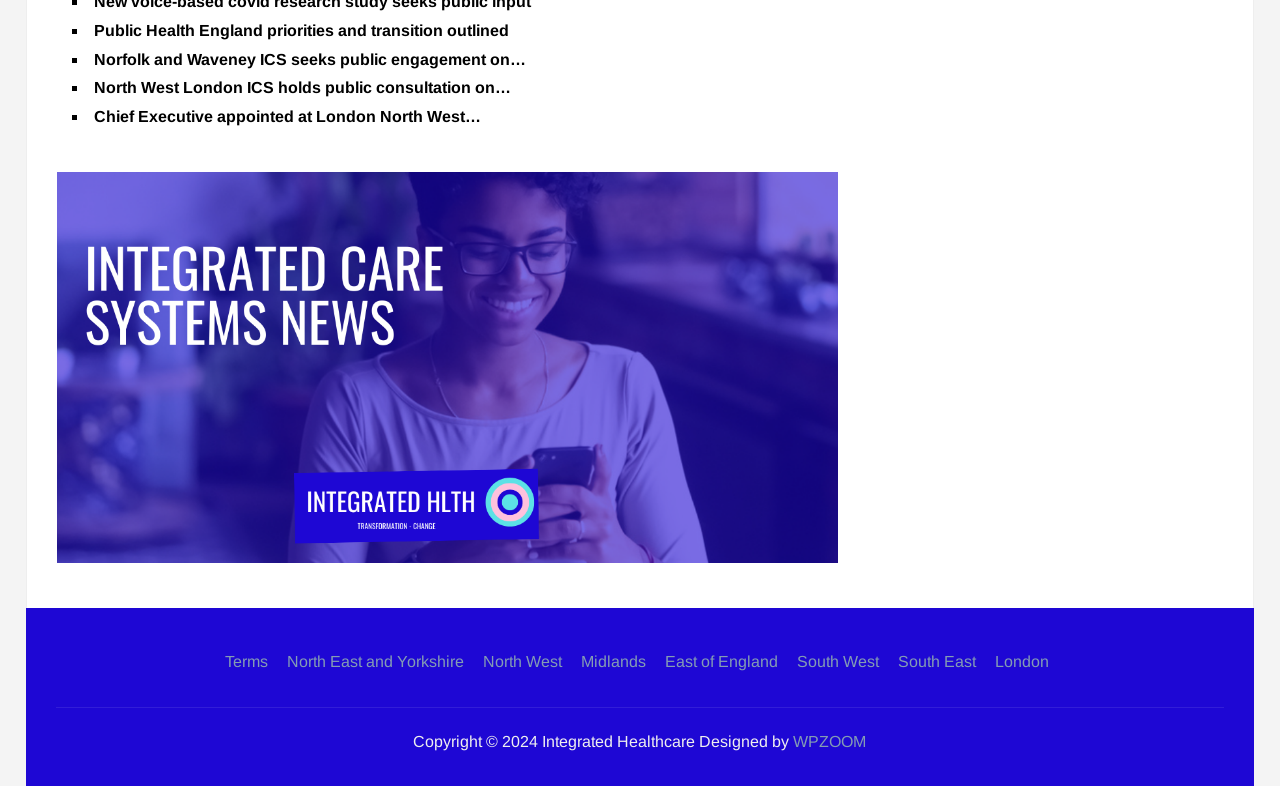Please locate the bounding box coordinates for the element that should be clicked to achieve the following instruction: "Read about Public Health England priorities and transition outlined". Ensure the coordinates are given as four float numbers between 0 and 1, i.e., [left, top, right, bottom].

[0.073, 0.028, 0.397, 0.049]